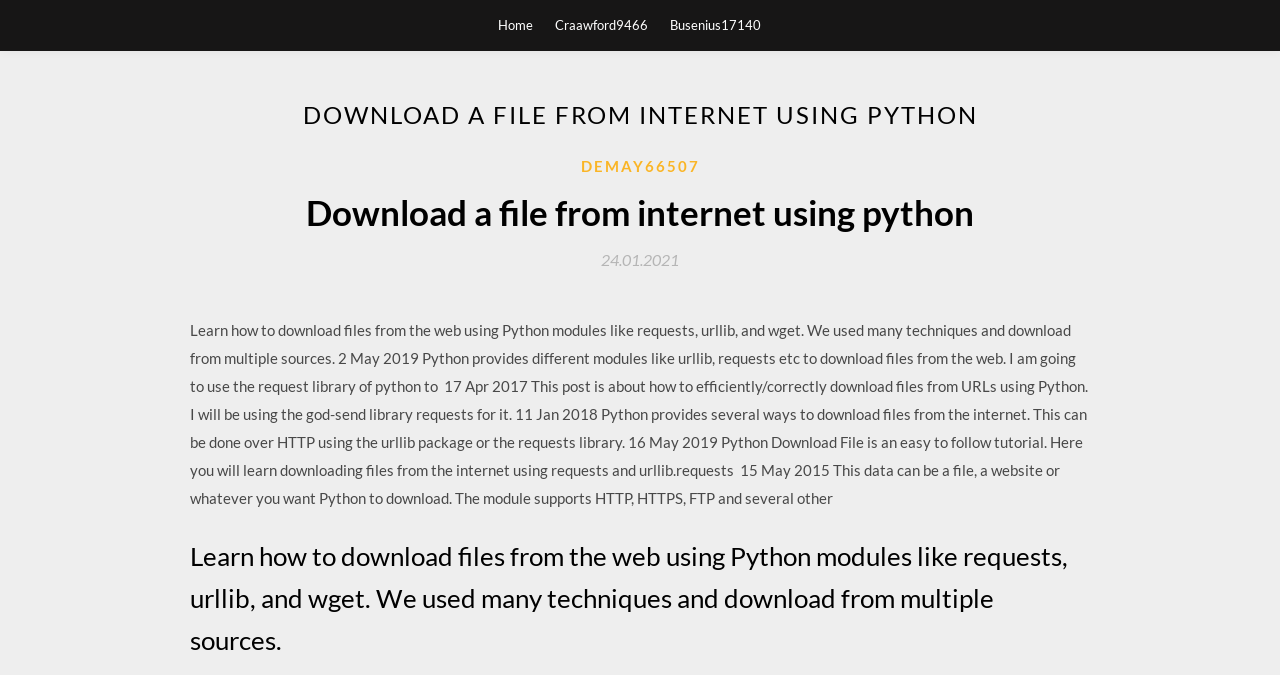How many techniques are mentioned for downloading files?
Give a detailed and exhaustive answer to the question.

The StaticText element mentions that the article will cover 'many techniques' for downloading files from the web using Python. Although the exact number is not specified, it implies that the article will provide a comprehensive overview of different methods for downloading files.